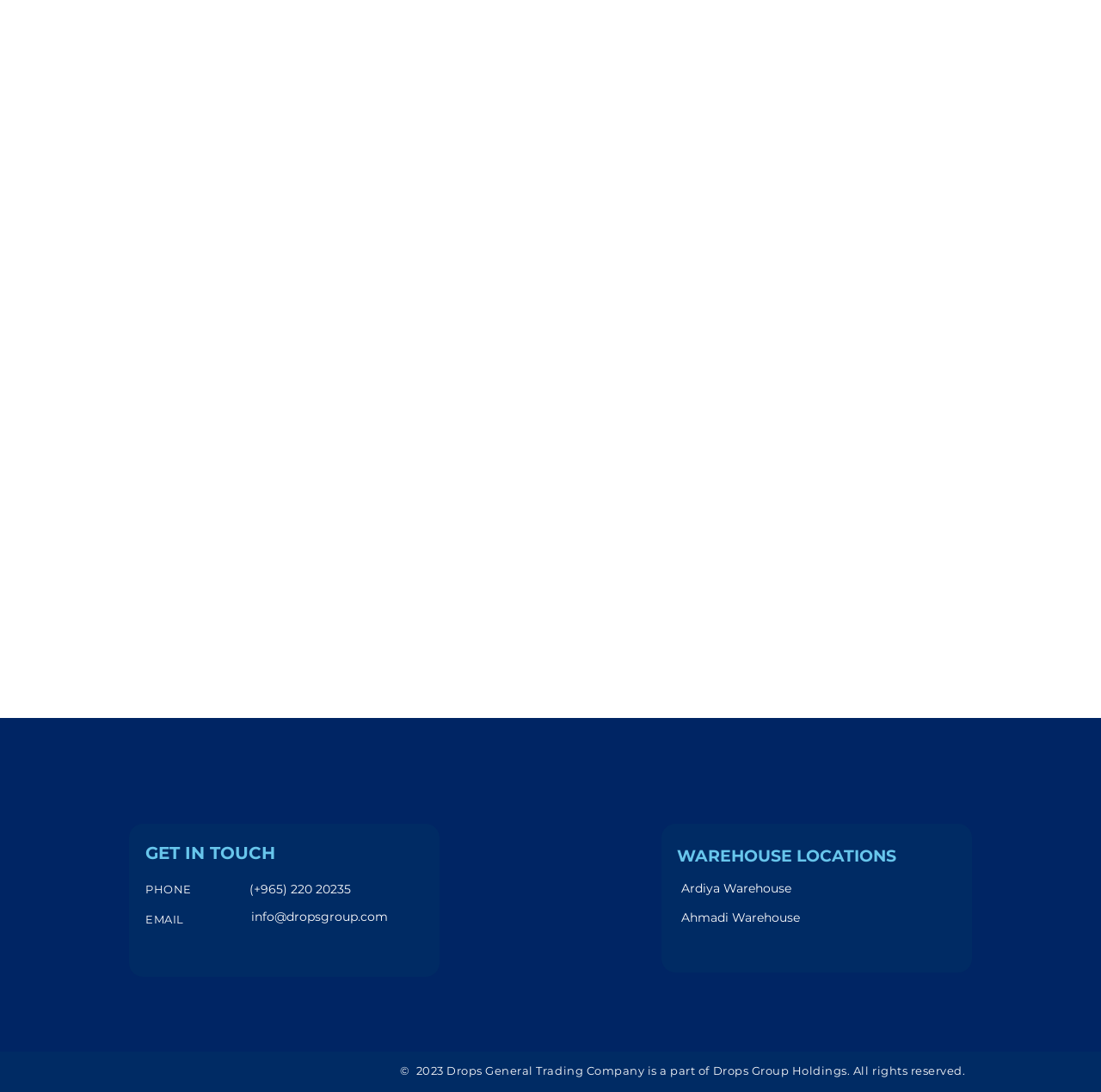Give a one-word or short-phrase answer to the following question: 
What is the purpose of the 'Next Item' button?

To navigate to the next item